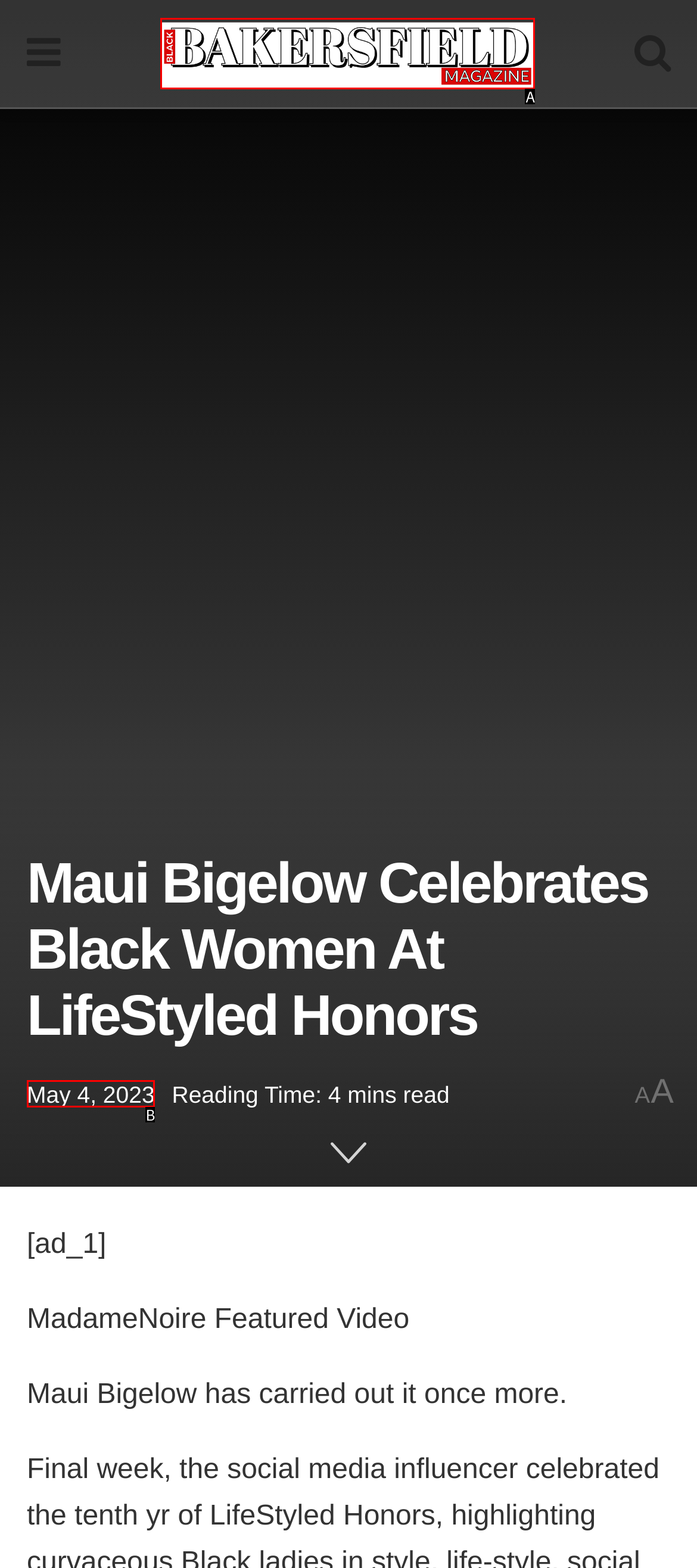Which UI element corresponds to this description: Muswell Hill
Reply with the letter of the correct option.

None